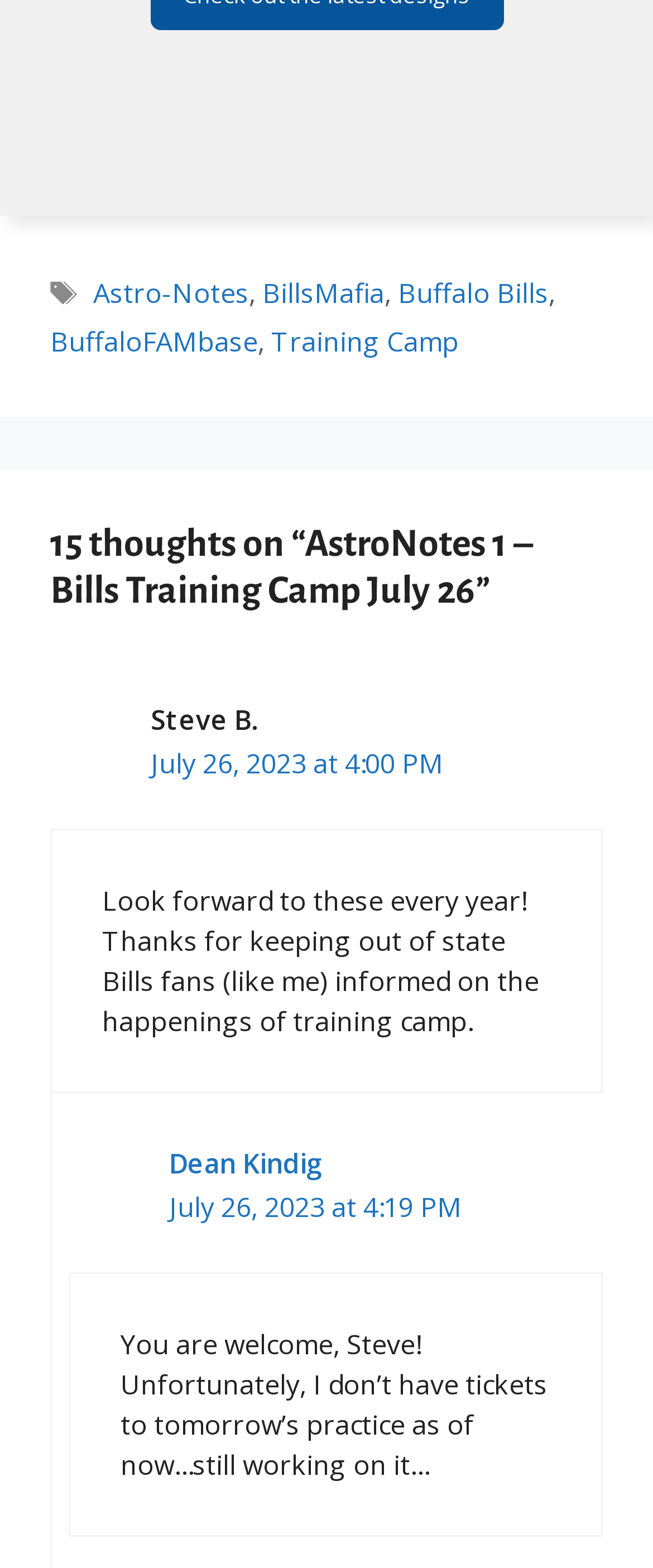Can you find the bounding box coordinates for the element that needs to be clicked to execute this instruction: "Click on the 'BillsMafia' link"? The coordinates should be given as four float numbers between 0 and 1, i.e., [left, top, right, bottom].

[0.402, 0.175, 0.589, 0.199]